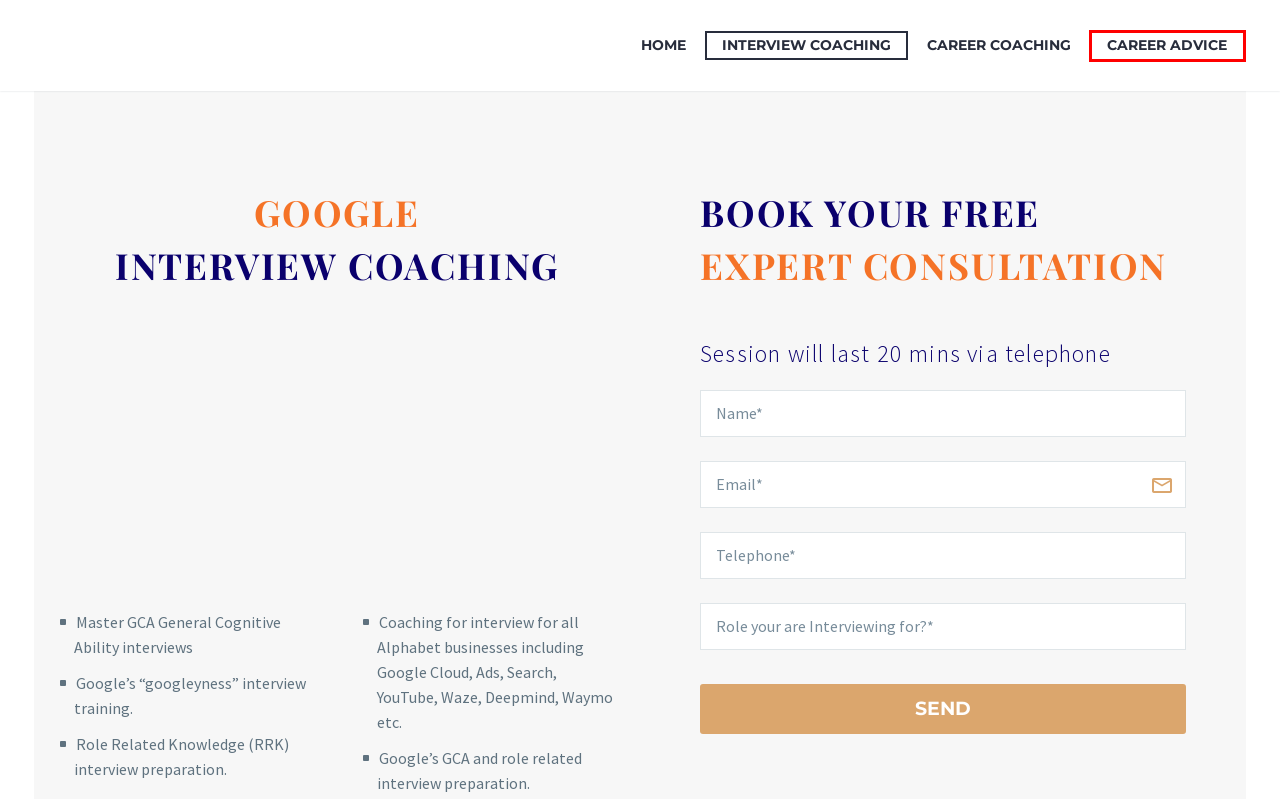You are presented with a screenshot of a webpage containing a red bounding box around an element. Determine which webpage description best describes the new webpage after clicking on the highlighted element. Here are the candidates:
A. Career Advice Blog Interview Coaching Outplacement - Job Interviewology
B. Executive Interview Coaching - Job Interviewology
C. Amazon Interview Coaching | Job Interviewology
D. Graduate Interview Coaching - Job Interviewology
E. Presentation & Group Interview Coaching - Job Interviewology
F. Civil Service Interview Coaching | Job Interviewology
G. #1 Online Interview Coaching UK - Job Interviewology
H. Career Change - Job Interviewology

A